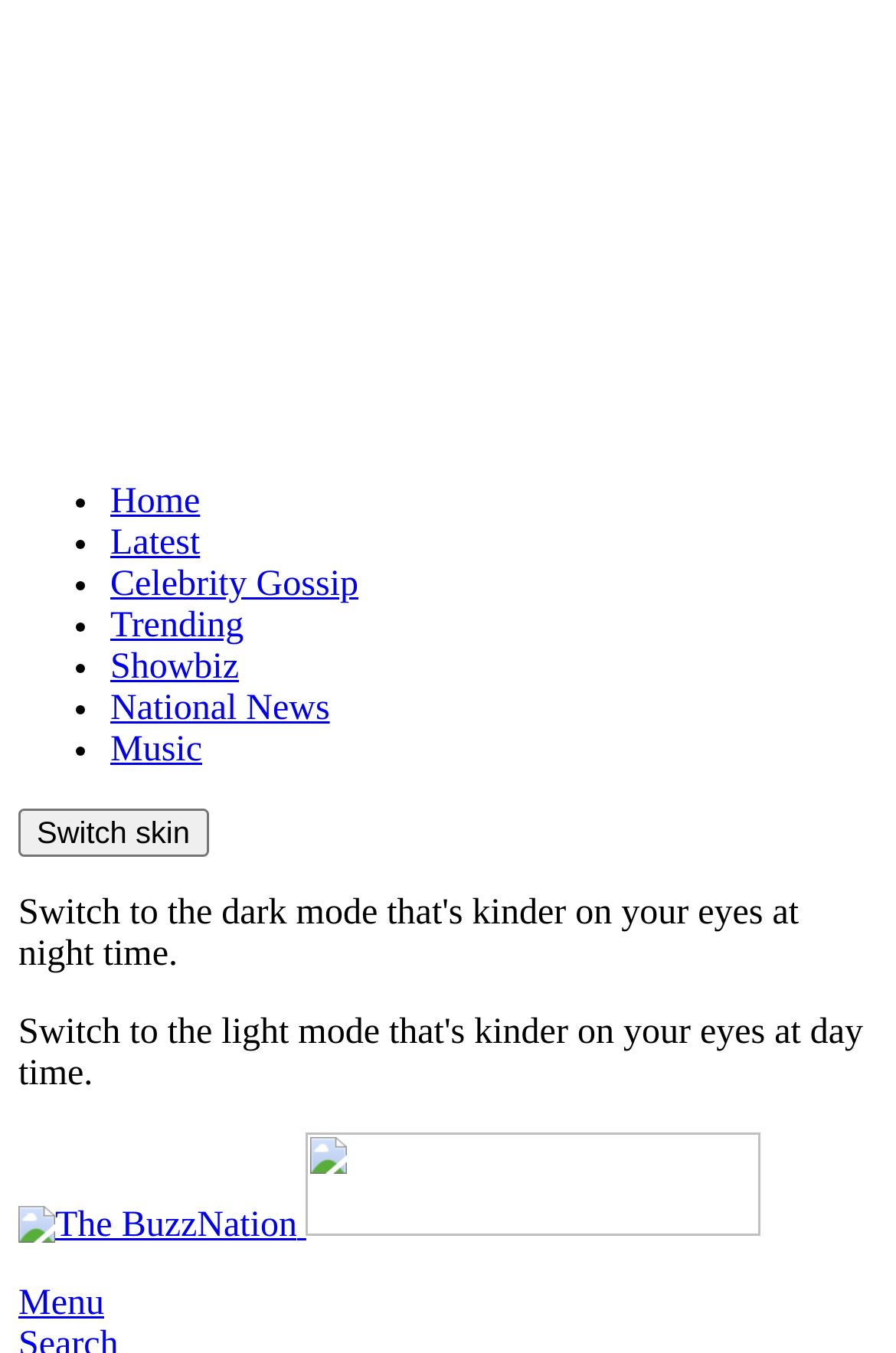What is the purpose of the button at the top-right corner?
Look at the image and respond with a one-word or short phrase answer.

Switch skin